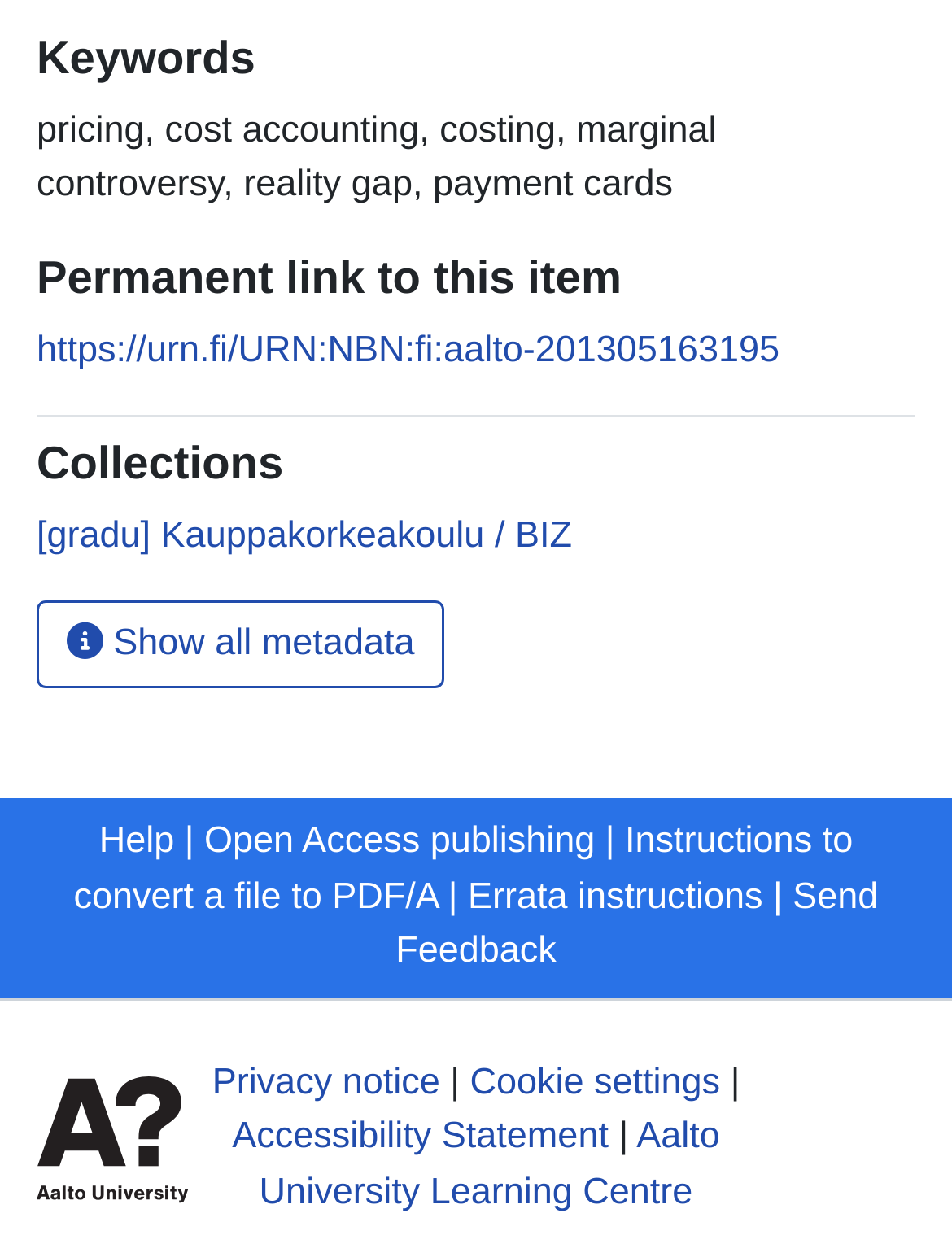Find and specify the bounding box coordinates that correspond to the clickable region for the instruction: "Click the 'Send Feedback' link".

[0.416, 0.697, 0.923, 0.774]